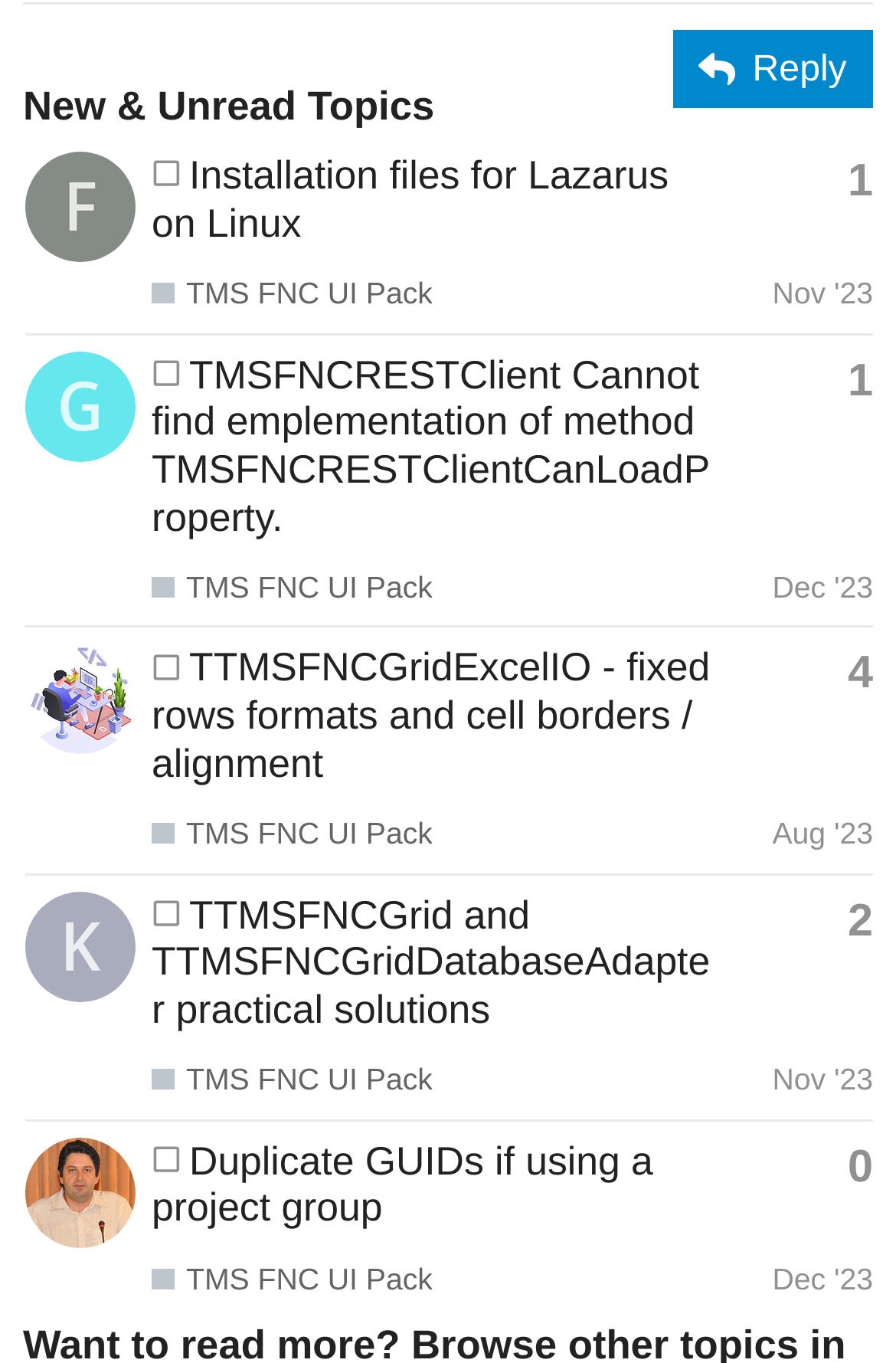How many topics are listed on this page?
Can you offer a detailed and complete answer to this question?

I counted the number of rows in the table, each representing a topic, and found 5 topics listed on this page.